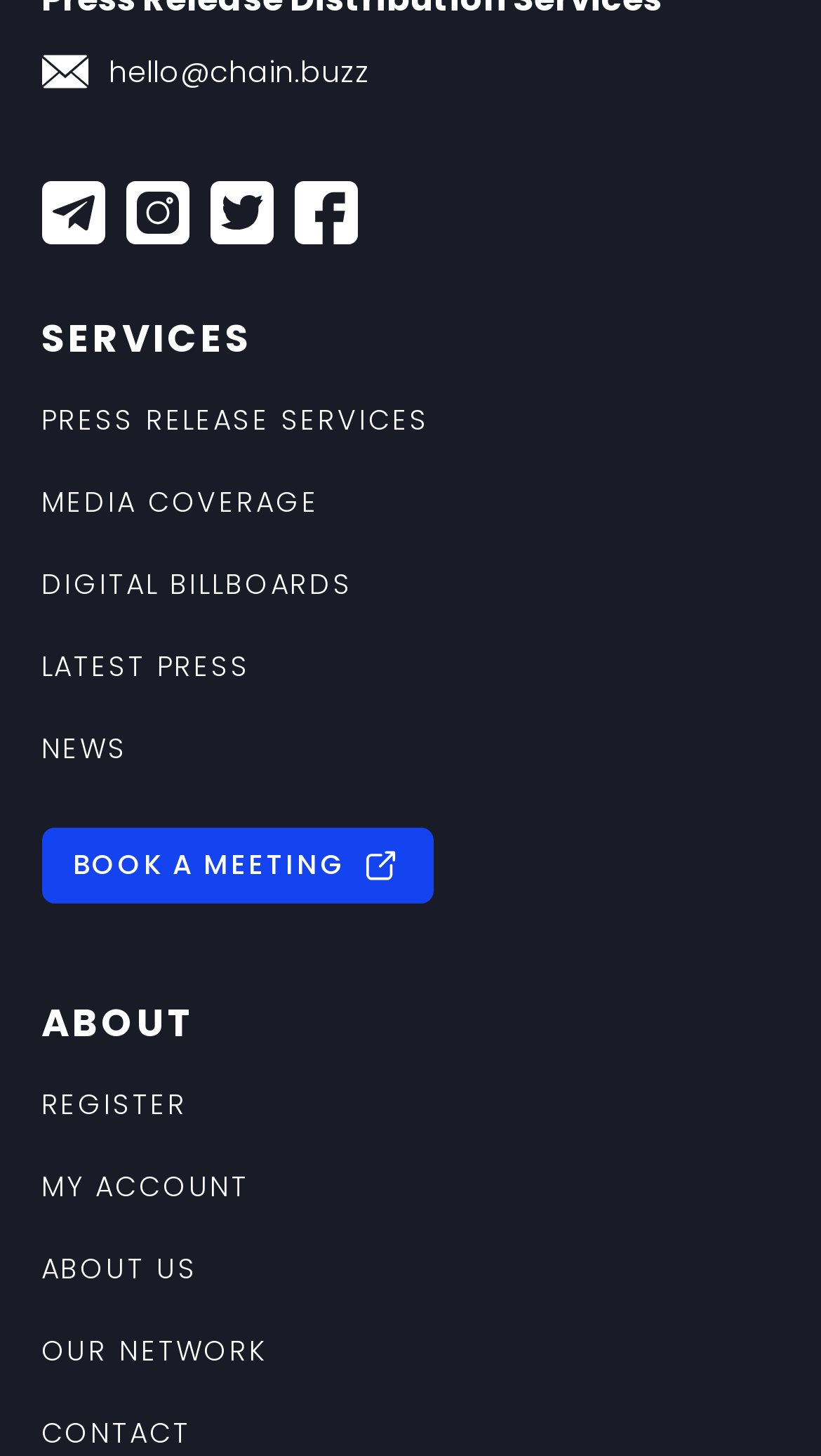Kindly provide the bounding box coordinates of the section you need to click on to fulfill the given instruction: "Book a meeting".

[0.05, 0.568, 0.527, 0.62]